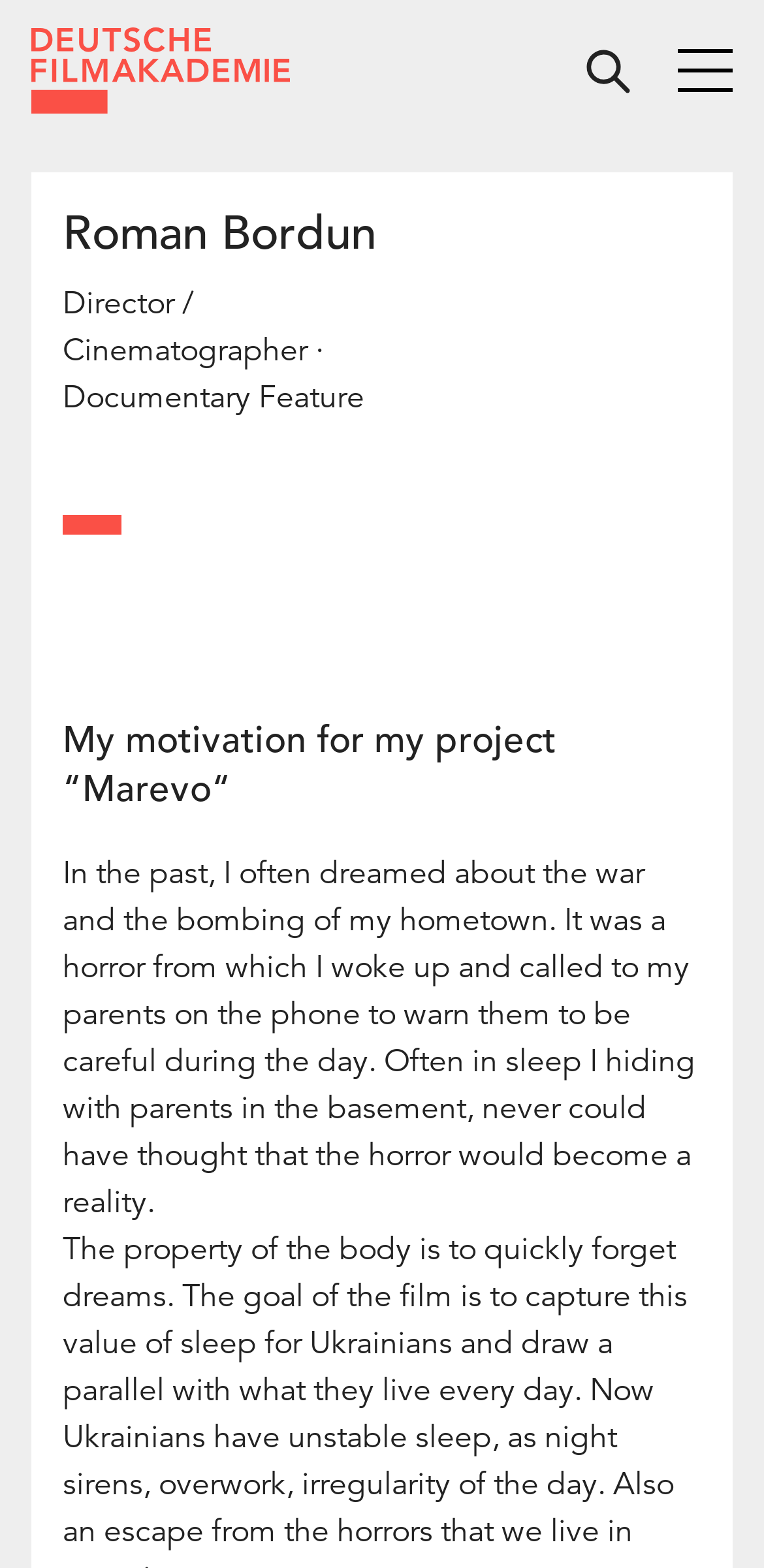Identify the bounding box of the UI component described as: "title="Deutsche Filmakademie"".

[0.041, 0.017, 0.379, 0.072]